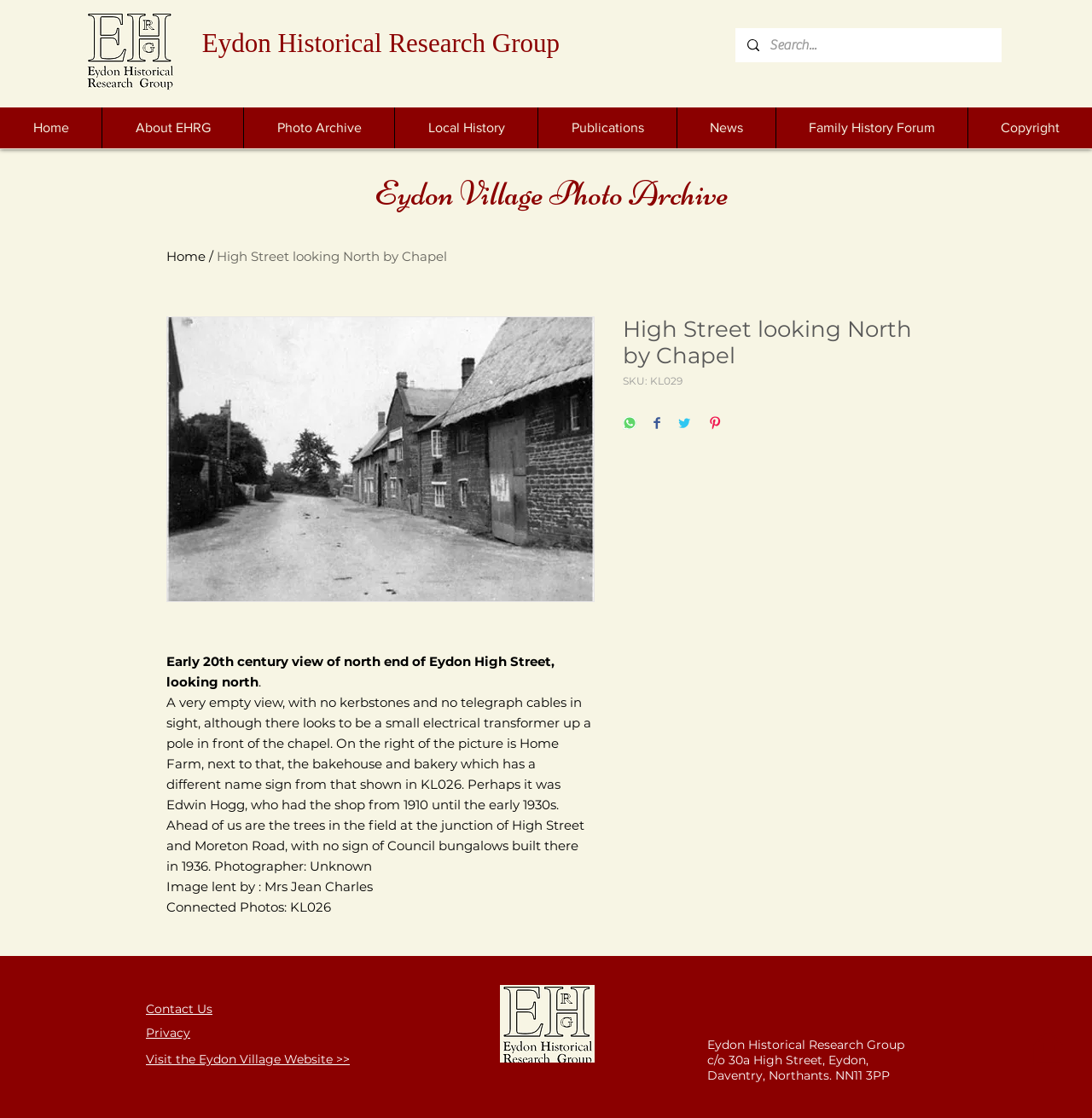Create a full and detailed caption for the entire webpage.

This webpage is about the Eydon Historical Research Group (EHRG) and features a photo archive of the village. At the top left corner, there is the EHRG logo, and next to it, the group's name is written in a heading. Below the logo, there is a search bar with a magnifying glass icon. 

The main content of the page is an article about a specific photo, "High Street looking North by Chapel", which is displayed prominently in the middle of the page. The photo is accompanied by a detailed description of the scene, including the time period, location, and notable features. 

Above the photo, there are links to navigate to other parts of the website, including the home page, about EHRG, photo archive, local history, publications, news, family history forum, and copyright information. 

Below the photo, there are social media buttons to share the image on WhatsApp, Facebook, Twitter, and Pinterest. The photo's details, including its SKU number, are also provided. 

At the bottom of the page, there are links to contact the EHRG, view the privacy policy, and visit the Eydon Village website. The EHRG logo and contact information, including the address, are also displayed at the bottom of the page.